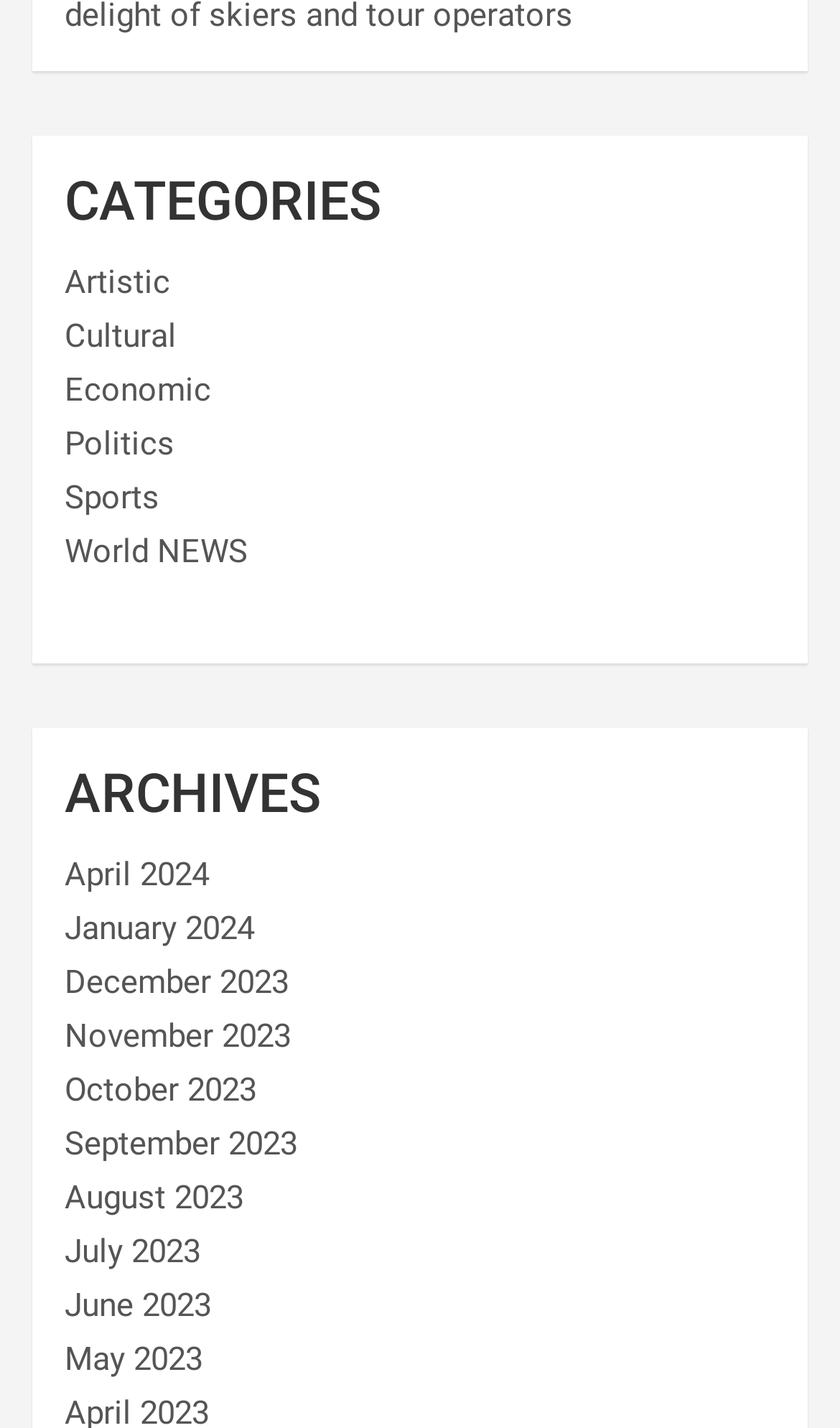Please identify the bounding box coordinates of the element that needs to be clicked to perform the following instruction: "browse World NEWS".

[0.077, 0.372, 0.295, 0.399]